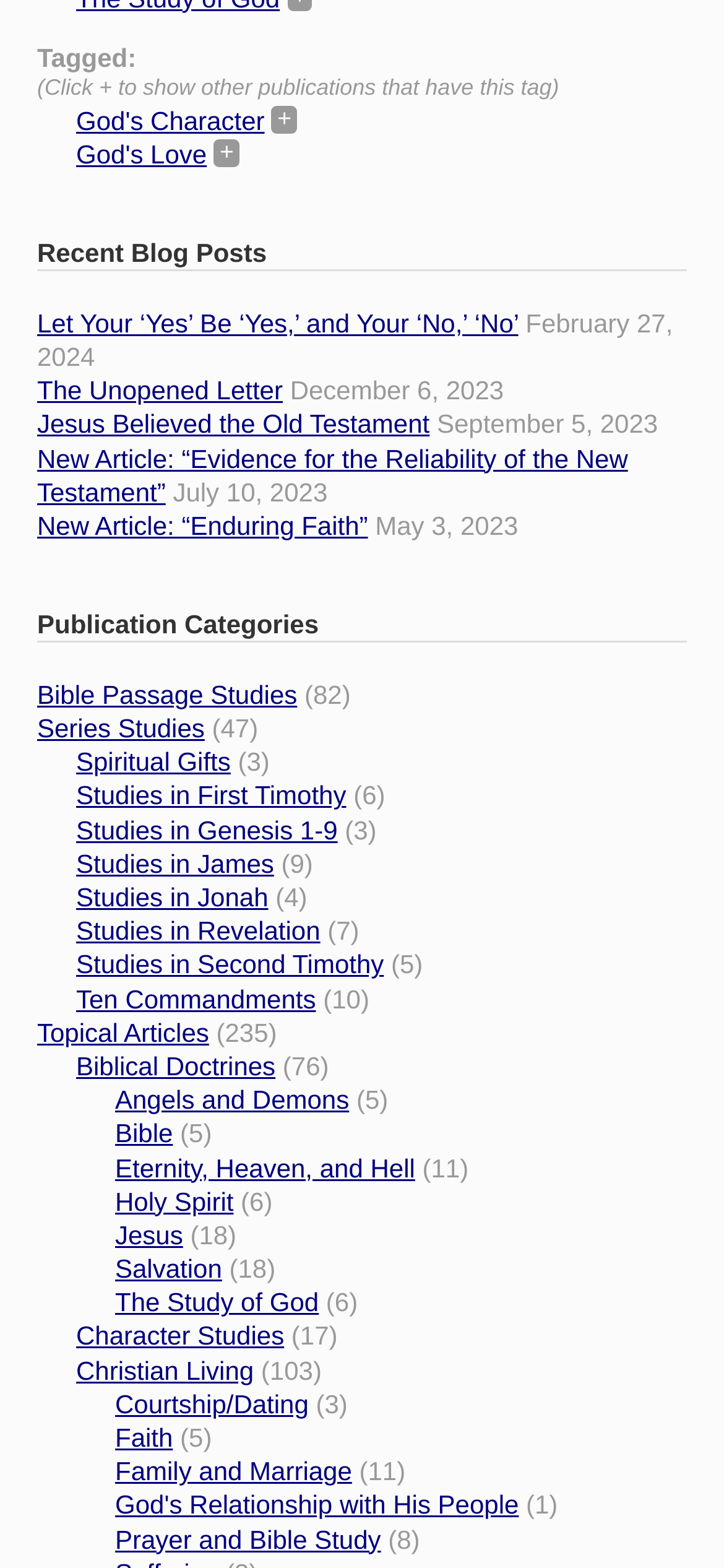Please identify the bounding box coordinates of where to click in order to follow the instruction: "Read 'New Article: “Evidence for the Reliability of the New Testament”'".

[0.051, 0.283, 0.867, 0.323]